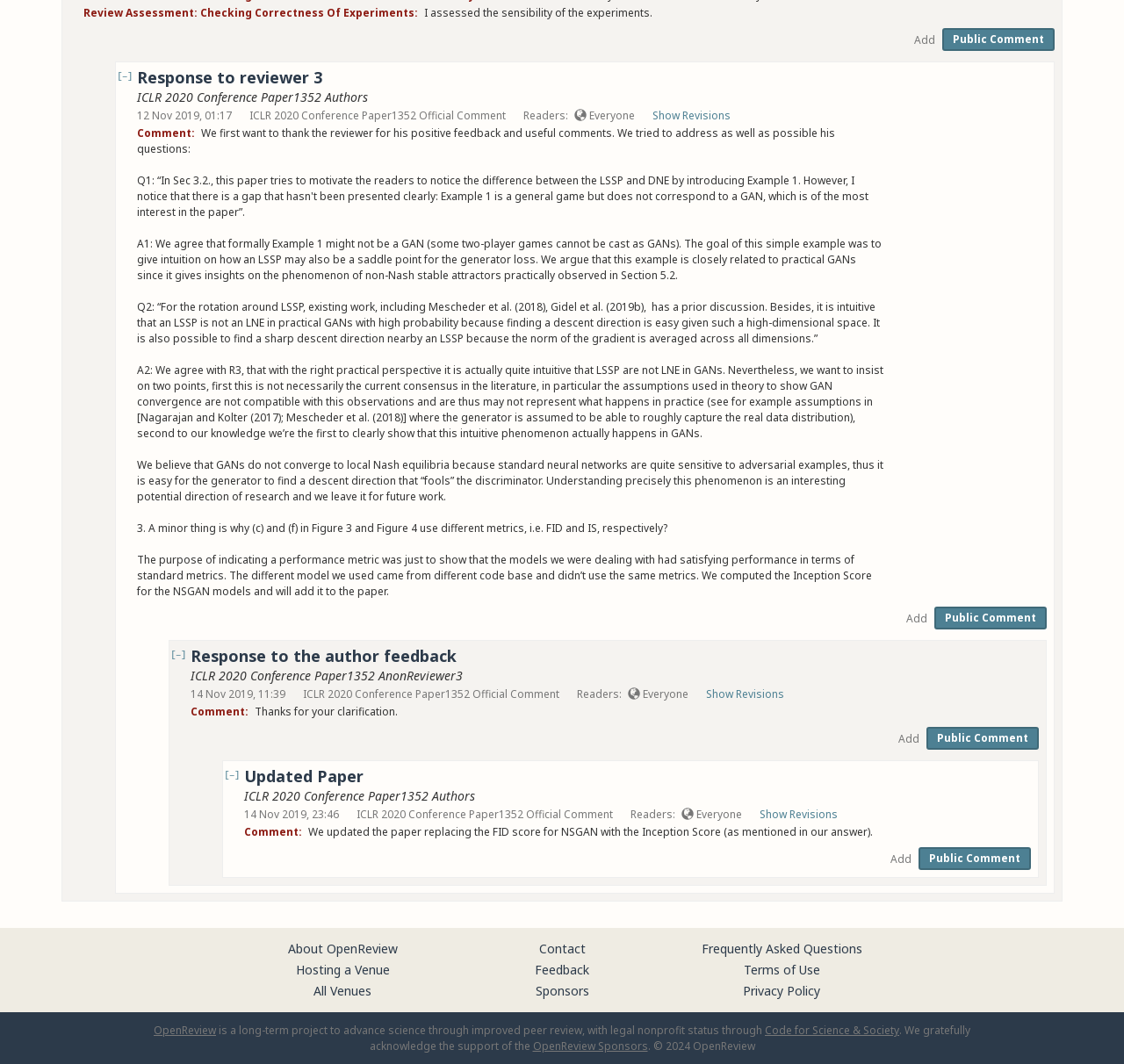Identify the bounding box coordinates for the element that needs to be clicked to fulfill this instruction: "Click on the 'OpenReview' link". Provide the coordinates in the format of four float numbers between 0 and 1: [left, top, right, bottom].

[0.137, 0.962, 0.192, 0.976]